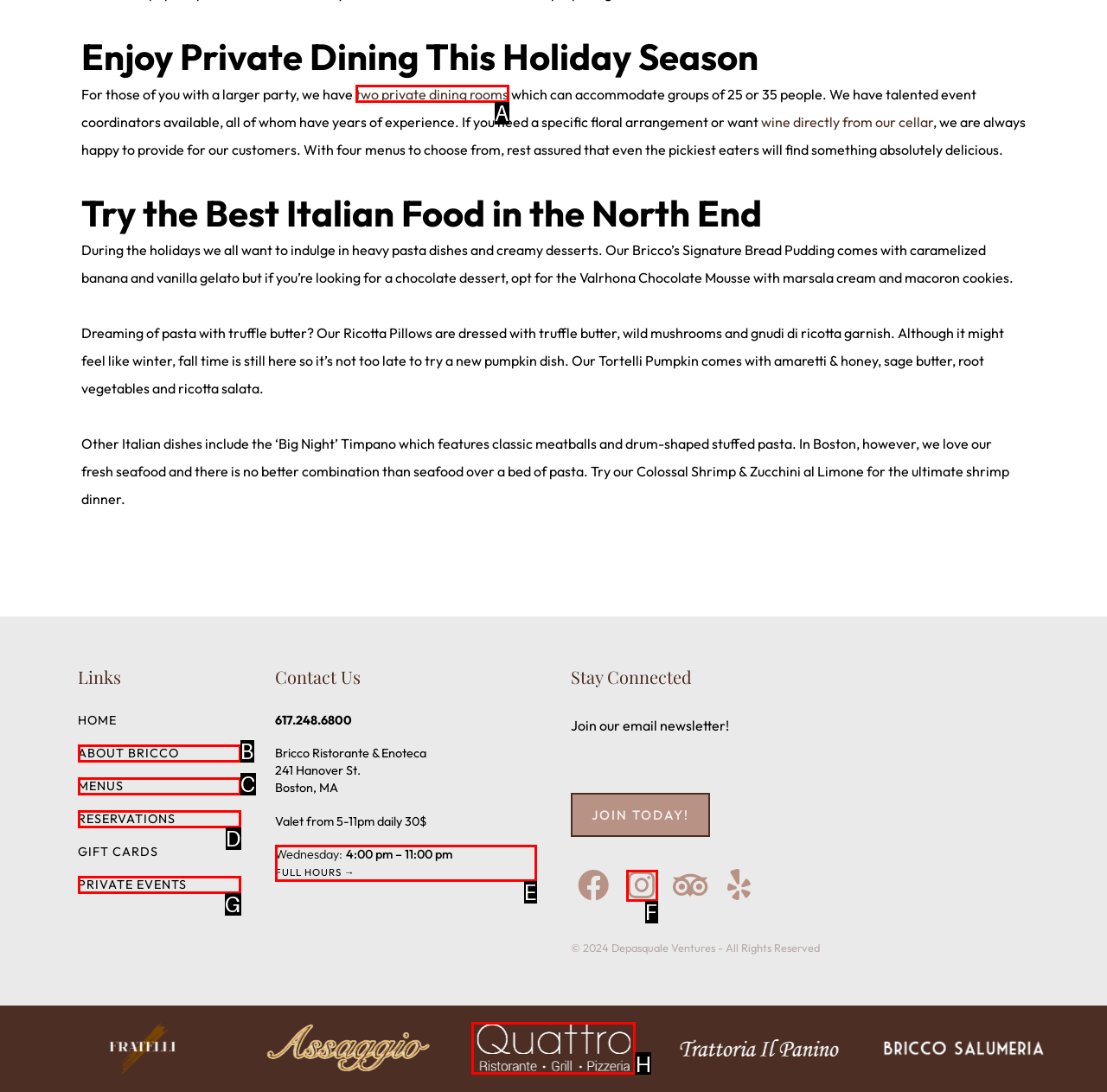Identify the HTML element that corresponds to the description: two private dining rooms Provide the letter of the matching option directly from the choices.

A